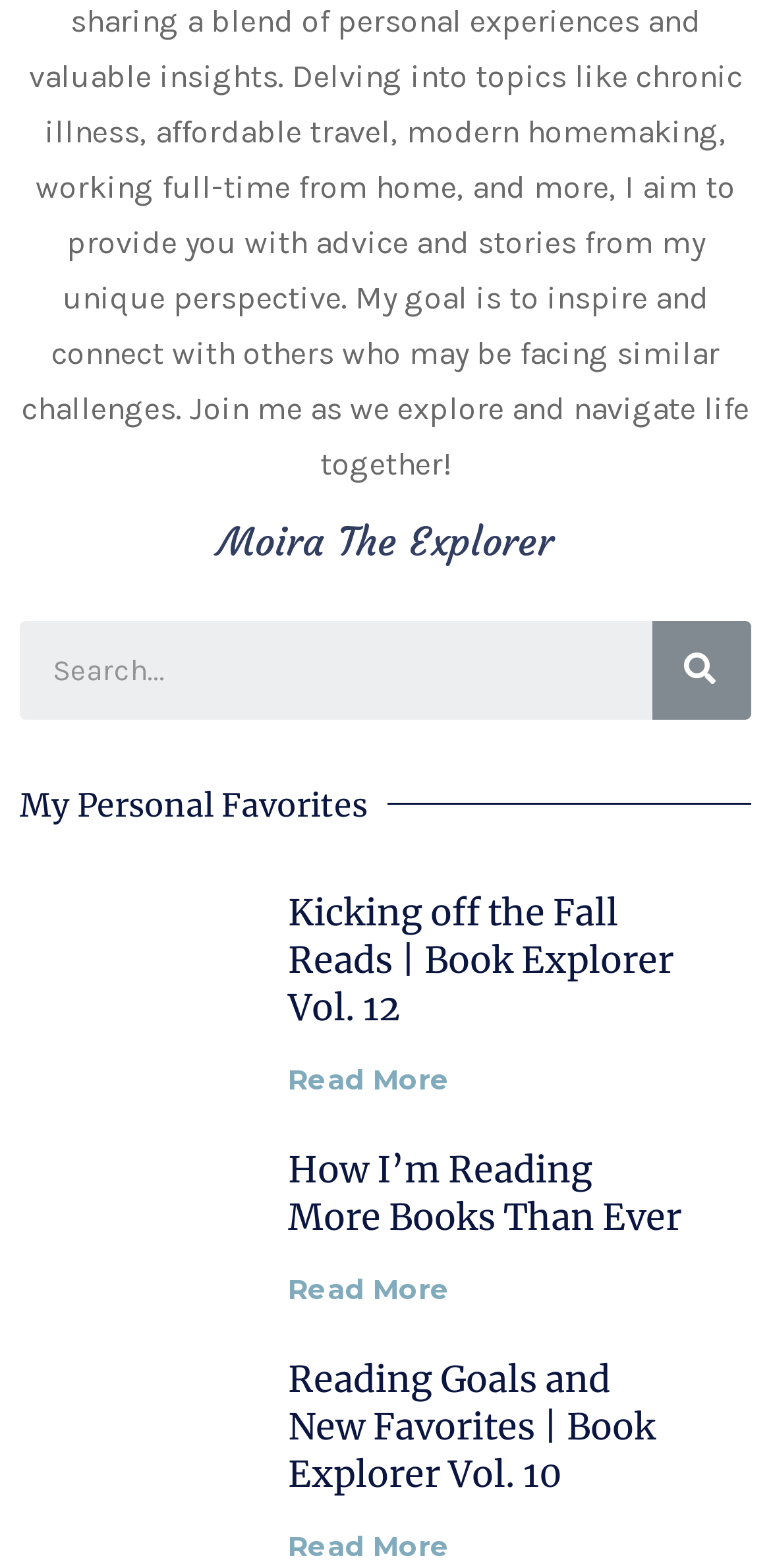What is the title of the first article?
Refer to the image and provide a one-word or short phrase answer.

Kicking off the Fall Reads | Book Explorer Vol. 12